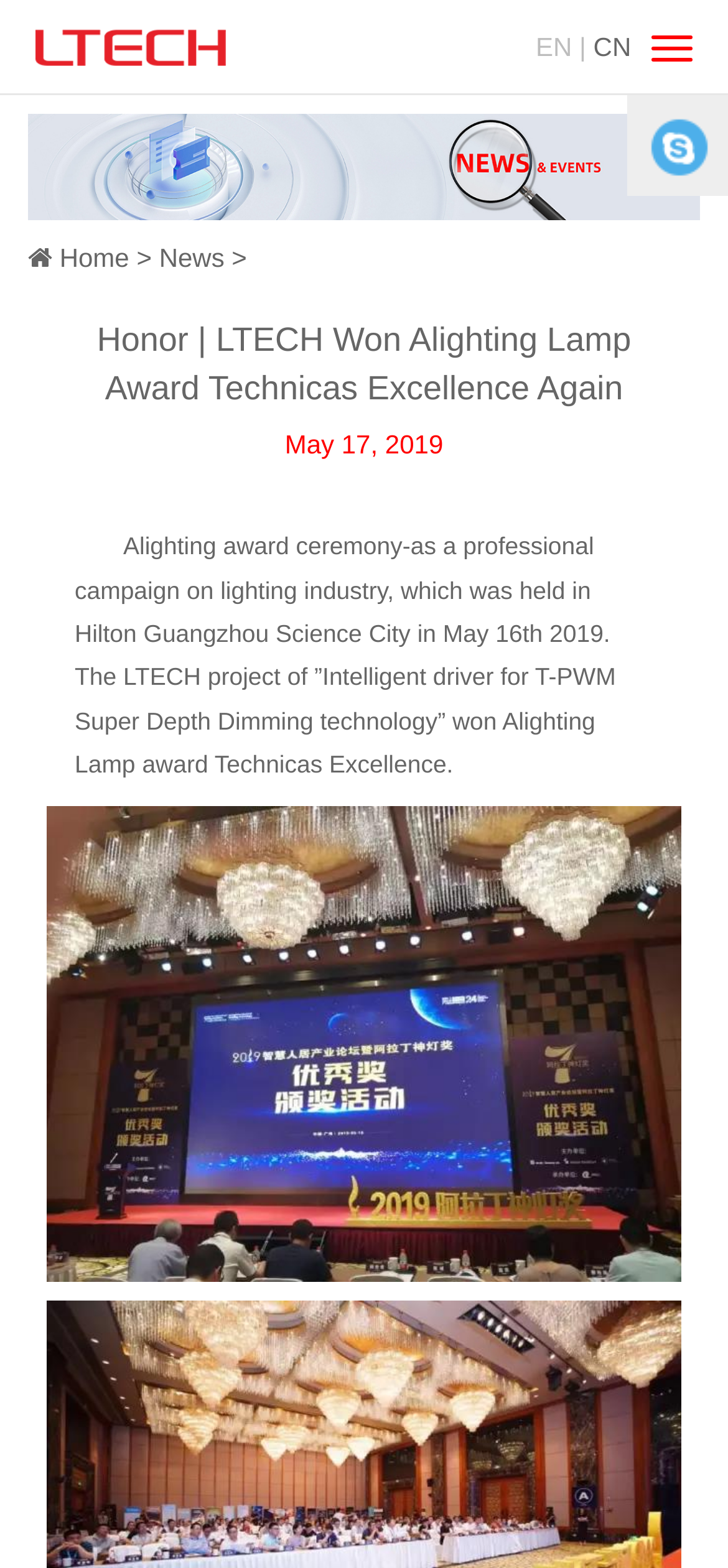What is the name of the technology used in the award-winning project?
Answer the question with a thorough and detailed explanation.

The name of the technology can be found in the text below the main heading, which describes the LTECH project that won the Alighting Lamp award, and mentions that it uses 'T-PWM Super Depth Dimming technology'.